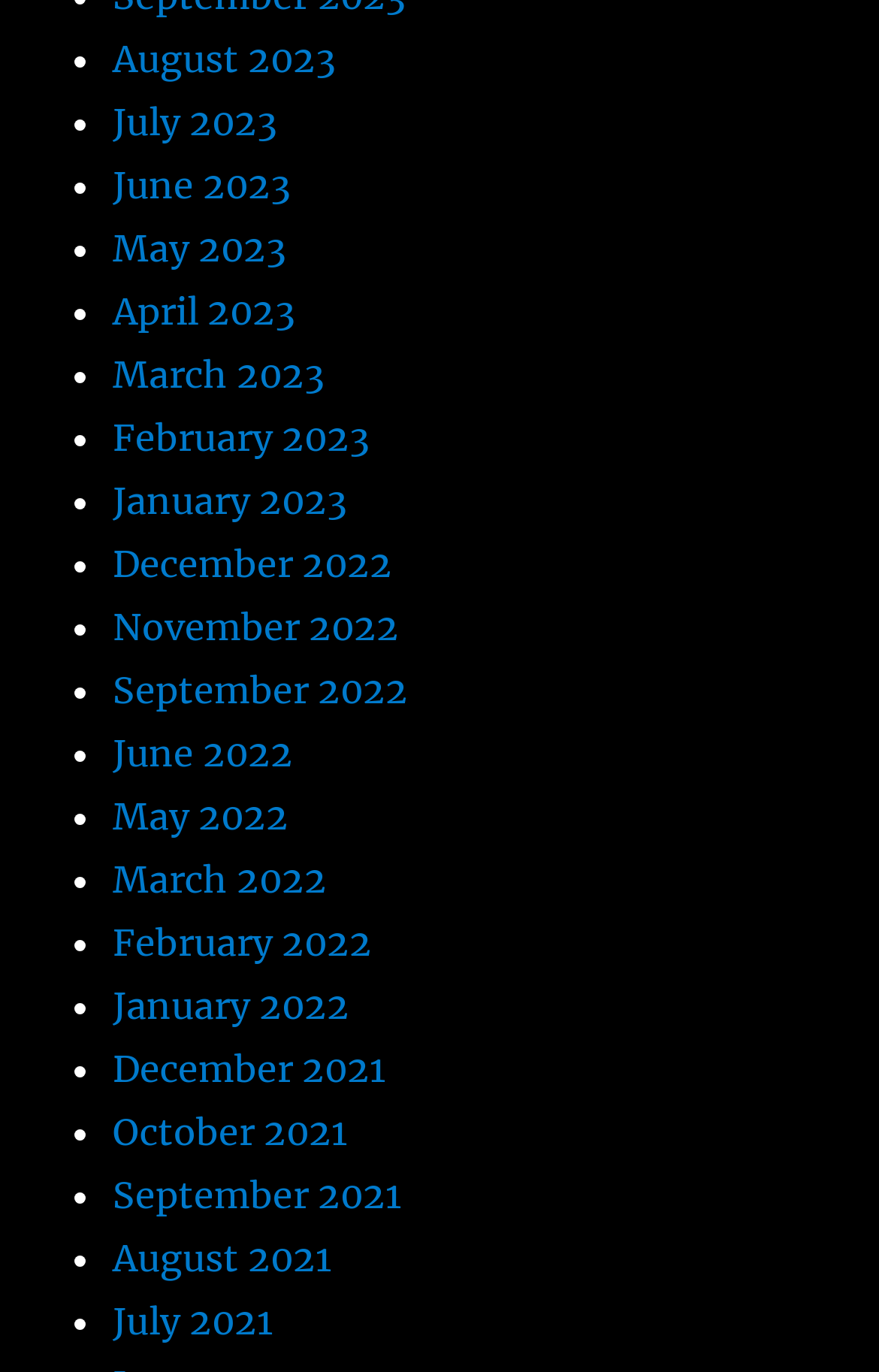How many months are listed in total?
Make sure to answer the question with a detailed and comprehensive explanation.

I counted the number of links in the list, and there are 24 links, each representing a month from August 2021 to August 2023.